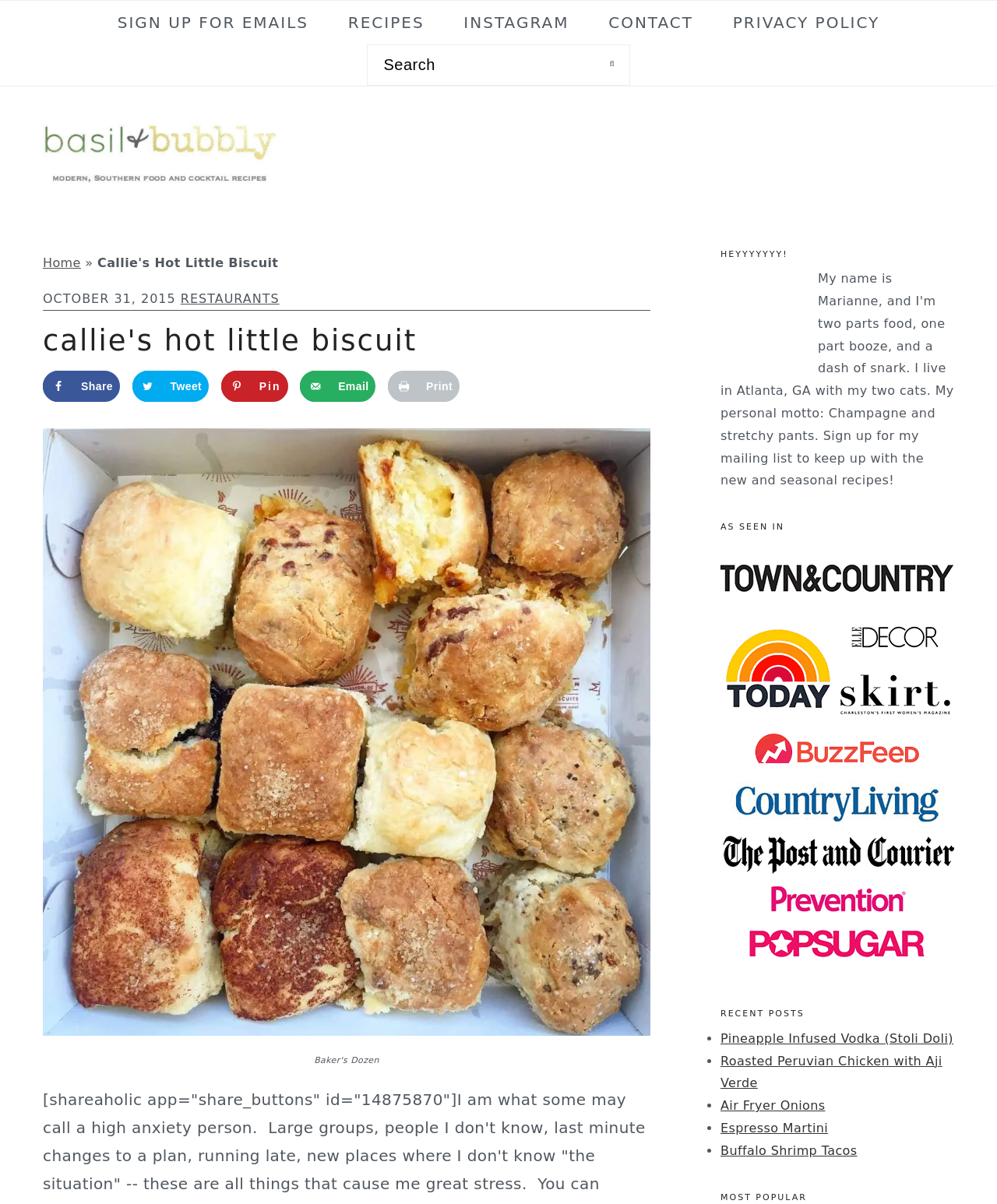Find and indicate the bounding box coordinates of the region you should select to follow the given instruction: "Share on Facebook".

[0.043, 0.308, 0.12, 0.334]